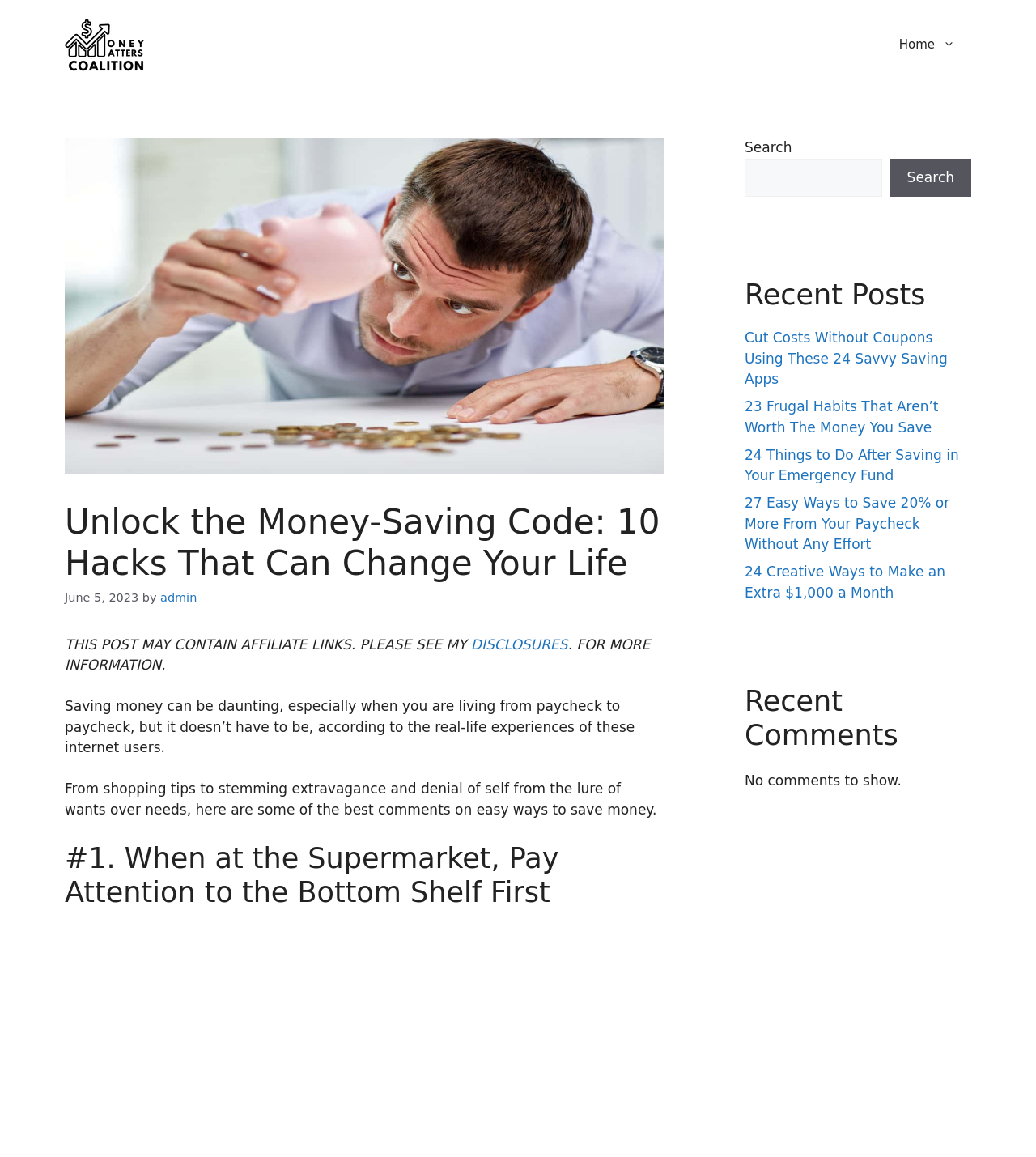Determine the bounding box coordinates of the clickable element to complete this instruction: "Read the 'Unlock the Money-Saving Code' article". Provide the coordinates in the format of four float numbers between 0 and 1, [left, top, right, bottom].

[0.062, 0.434, 0.641, 0.505]